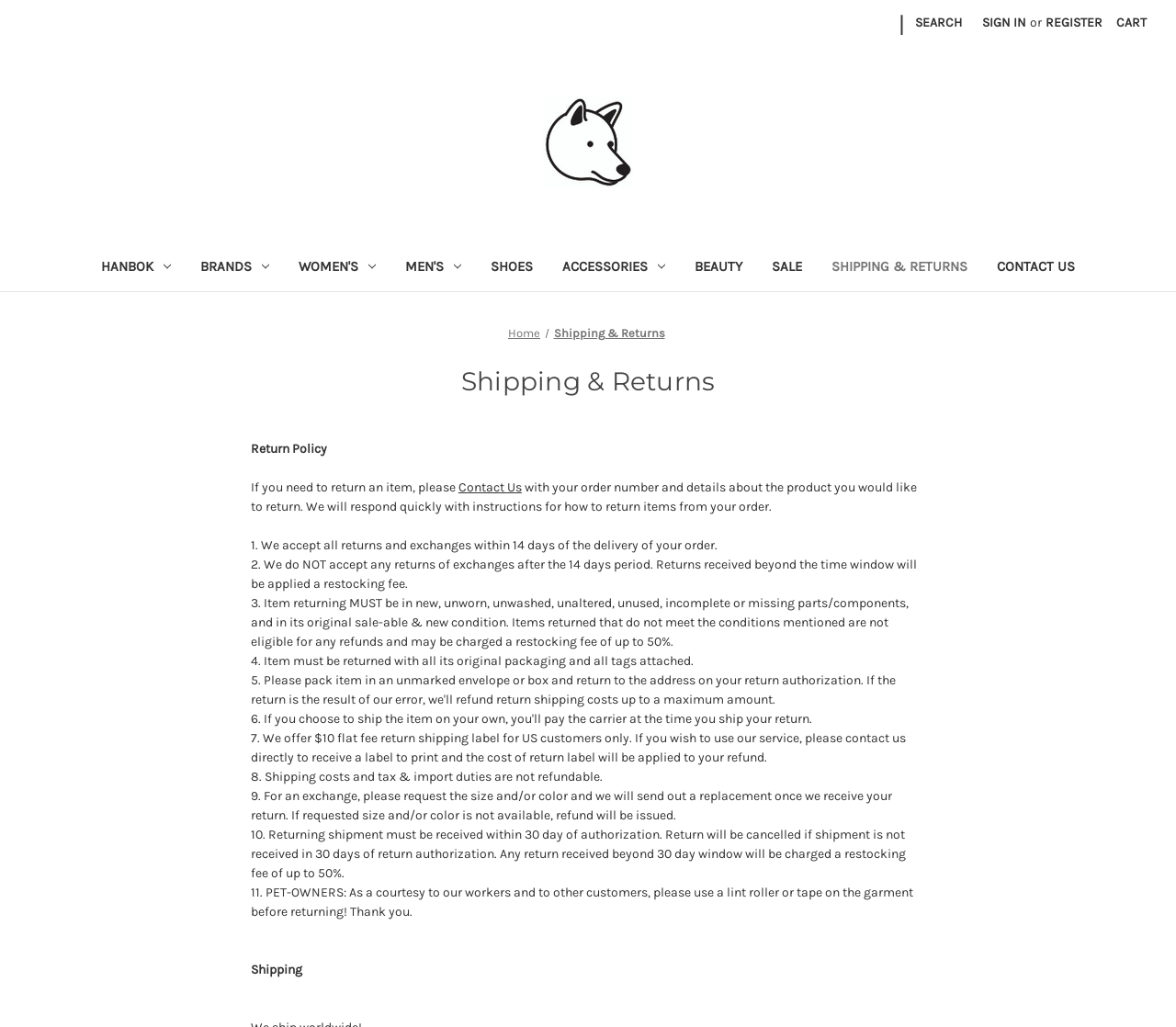How long does the customer have to return the shipment after authorization?
Answer the question with a thorough and detailed explanation.

According to the webpage, 'Returning shipment must be received within 30 day of authorization. Return will be cancelled if shipment is not received in 30 days of return authorization.' This information is found in the 'Return Policy' section of the webpage.